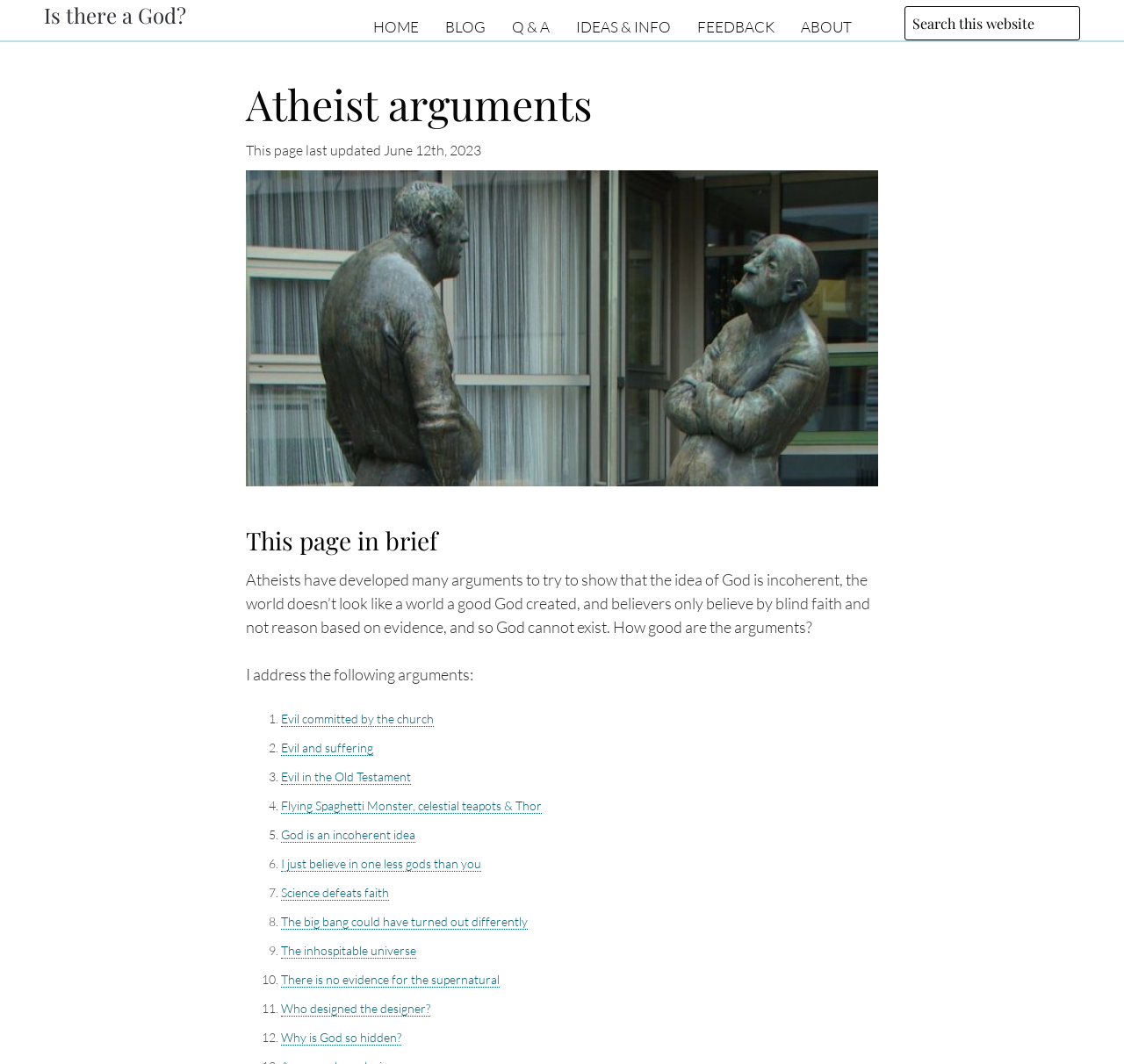What is the date mentioned at the top of the webpage?
Please answer the question with a detailed and comprehensive explanation.

The static text 'This page last updated June 12th, 2023' indicates that the webpage was last updated on this specific date.